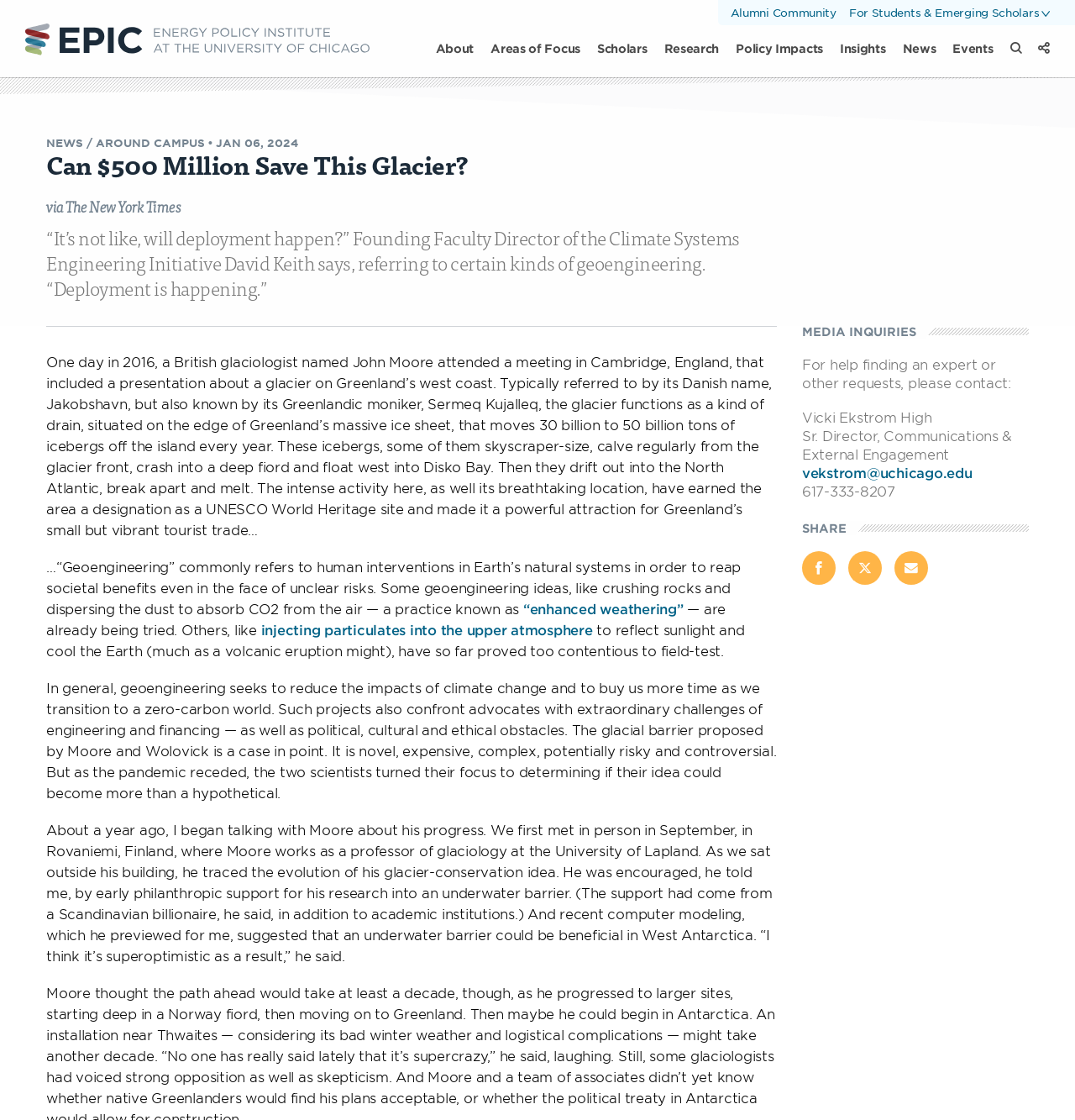Describe the entire webpage, focusing on both content and design.

The webpage is about the EPIC (Energy Policy Institute at the University of Chicago) and its research on climate change and geoengineering. At the top of the page, there is an EPIC logo and a navigation menu with links to various sections, including "About", "Our Team", "Areas of Focus", "Scholars", "Research", "Policy Impacts", "Insights", "News", "Events", and "Alumni Community".

Below the navigation menu, there is a header section with a title "Can $500 Million Save This Glacier?" and a subtitle "via The New York Times". The article discusses the idea of geoengineering and its potential to reduce the impacts of climate change. The article is divided into several paragraphs, with headings and subheadings, and includes links to related topics.

On the right side of the page, there is a sidebar with links to "MEDIA INQUIRIES" and "SHARE" options, including email, Facebook, Twitter, and other social media platforms.

At the bottom of the page, there is a footer section with links to EPIC's approach, areas of focus, and other related information. There is also a copyright notice and a link to the University of Chicago.

Overall, the webpage is well-organized and easy to navigate, with clear headings and concise text. The use of links and social media icons makes it easy for users to share the content and access related information.